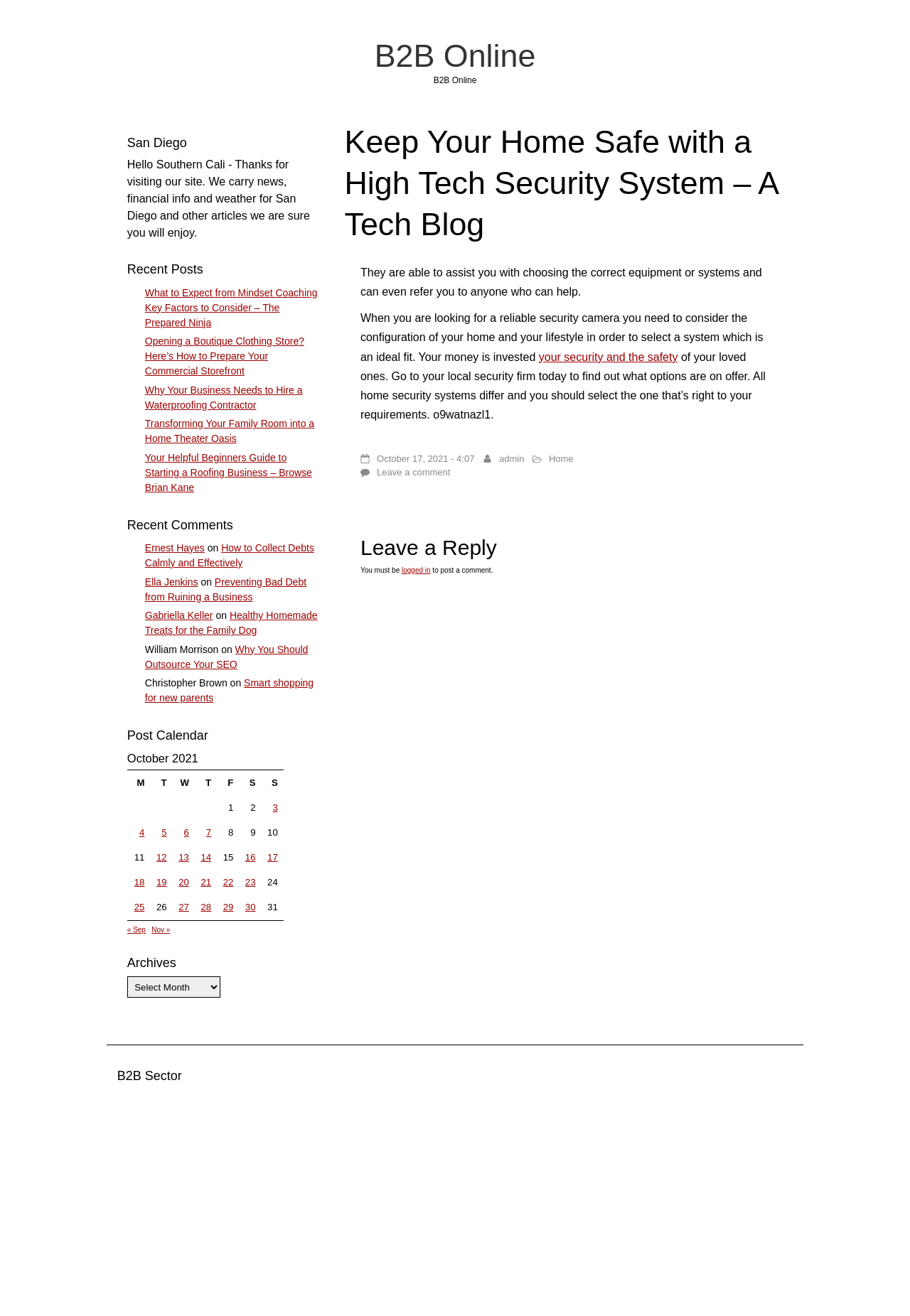What type of posts are published on this website?
Kindly give a detailed and elaborate answer to the question.

The website publishes posts on various topics, including business, finance, technology, and lifestyle, as evidenced by the recent posts listed in the 'Recent Posts' section, which include topics such as mindset coaching, boutique clothing stores, and home theater systems.